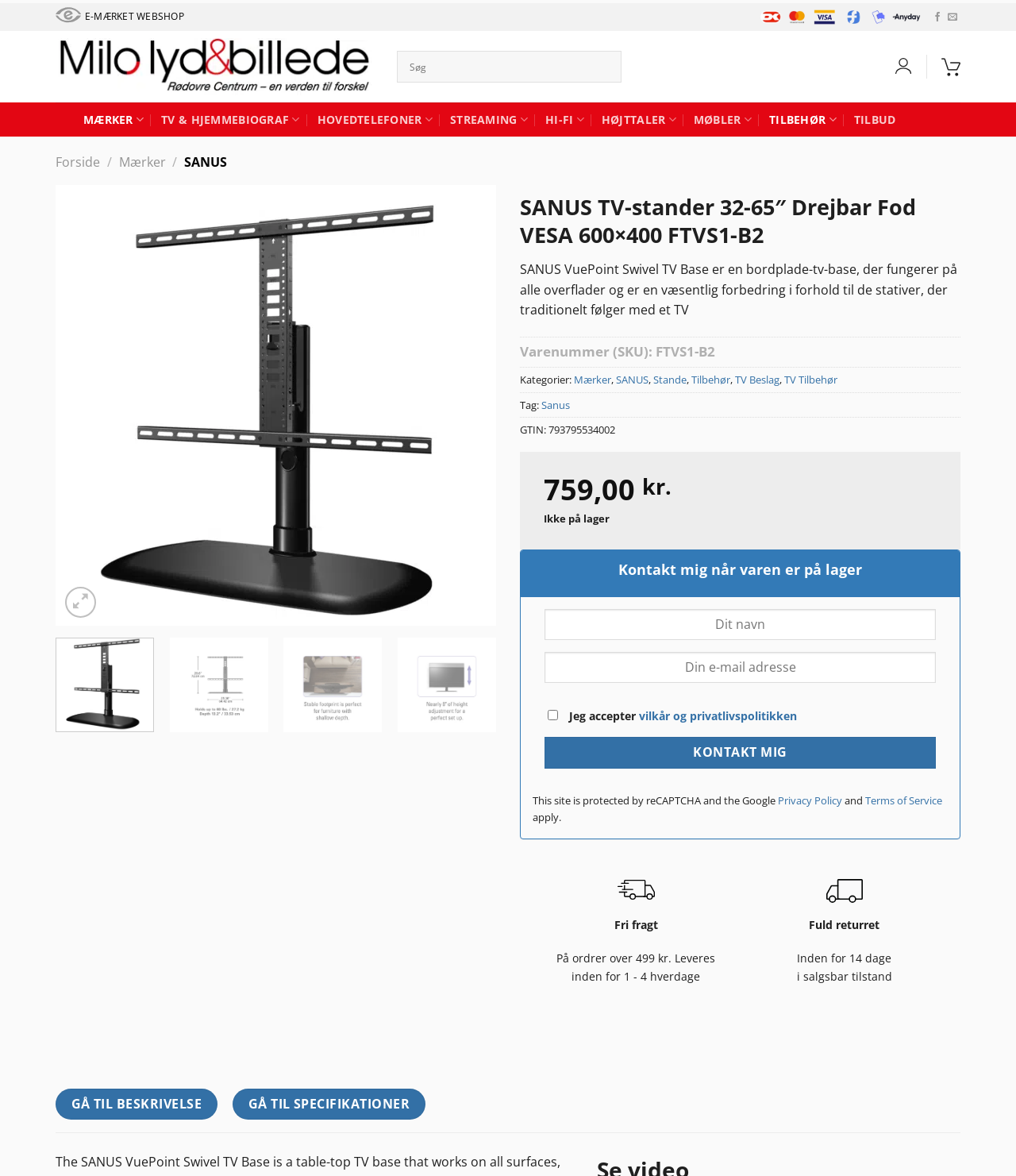Offer a meticulous caption that includes all visible features of the webpage.

This webpage is about a SANUS VuePoint Swivel TV Base, which is a TV stand that can be used on all surfaces and is an improvement over traditional TV stands. 

At the top of the page, there is a navigation menu with links to different categories, including "TV, Højttalere og Hi-Fi", "MÆRKER", and "TILBEHØR". There is also a search bar and a shopping cart icon.

Below the navigation menu, there is a large image of the TV stand, accompanied by several smaller images showcasing its features. 

To the right of the images, there is a product description, which includes the product name, a brief summary, and specifications such as the product number, categories, and tags. The price of the product, 759.00 kr., is also displayed.

Under the product description, there is a section that allows customers to be notified when the product is back in stock. This section includes a form with fields for the customer's name and email address, as well as a checkbox to accept the terms and conditions.

Further down the page, there are sections with information about the website's privacy policy, terms of service, and shipping policies. There are also links to the website's social media profiles and a button to contact the website's customer service.

At the very bottom of the page, there are links to the product description and specifications.